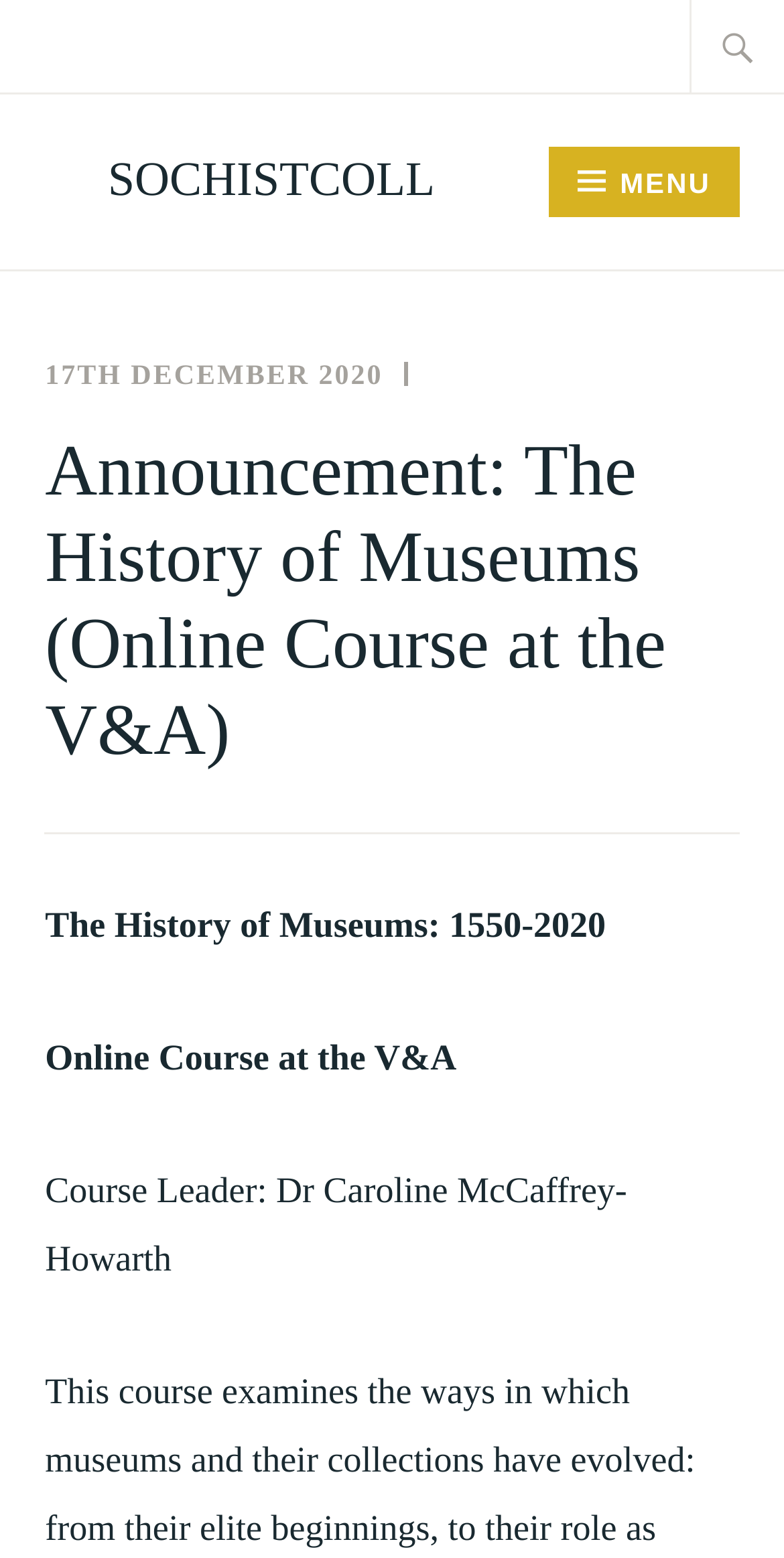What is the course leader's name? Refer to the image and provide a one-word or short phrase answer.

Dr Caroline McCaffrey-Howarth